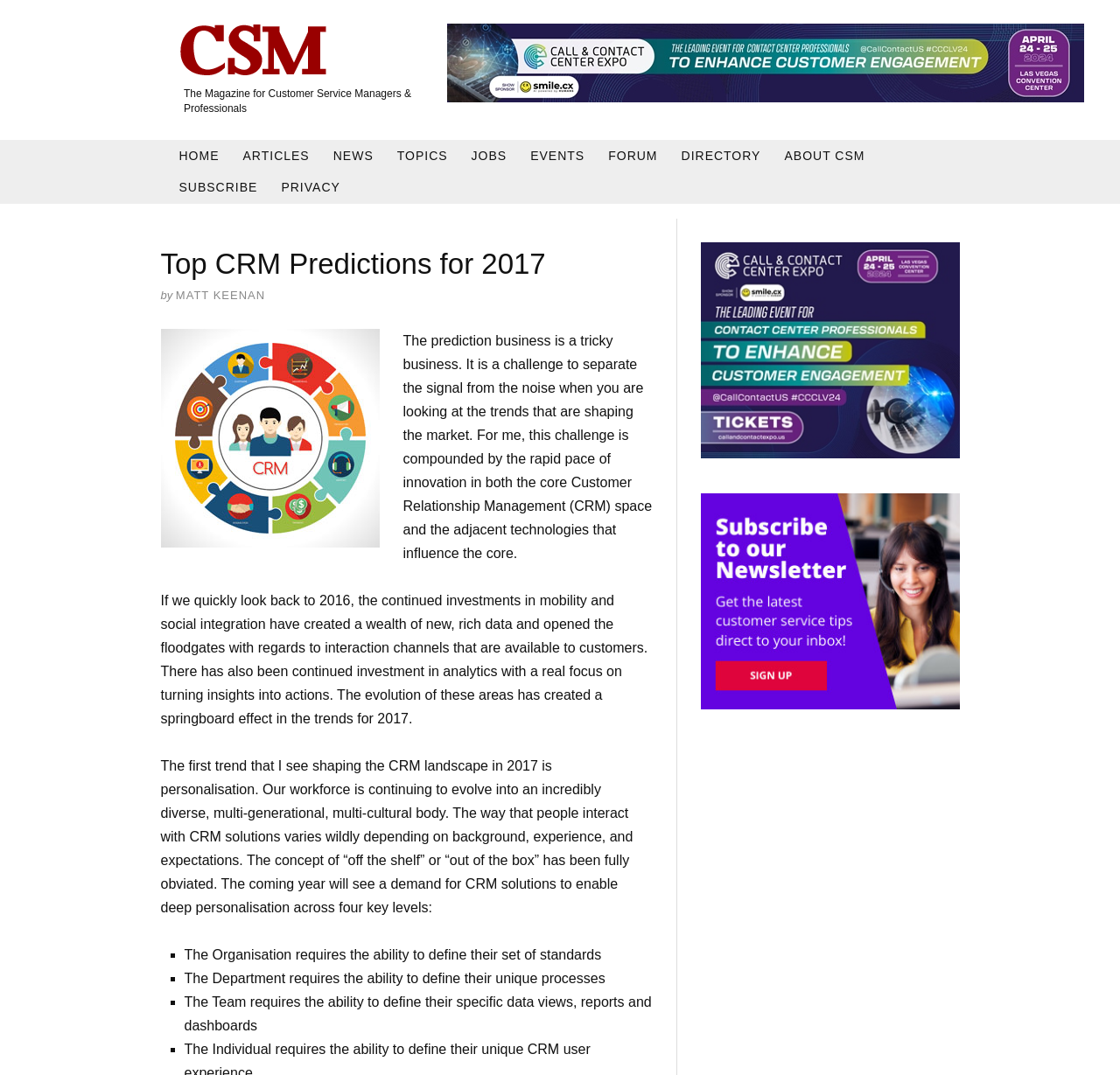How many navigation links are there in the top menu?
Using the visual information from the image, give a one-word or short-phrase answer.

9